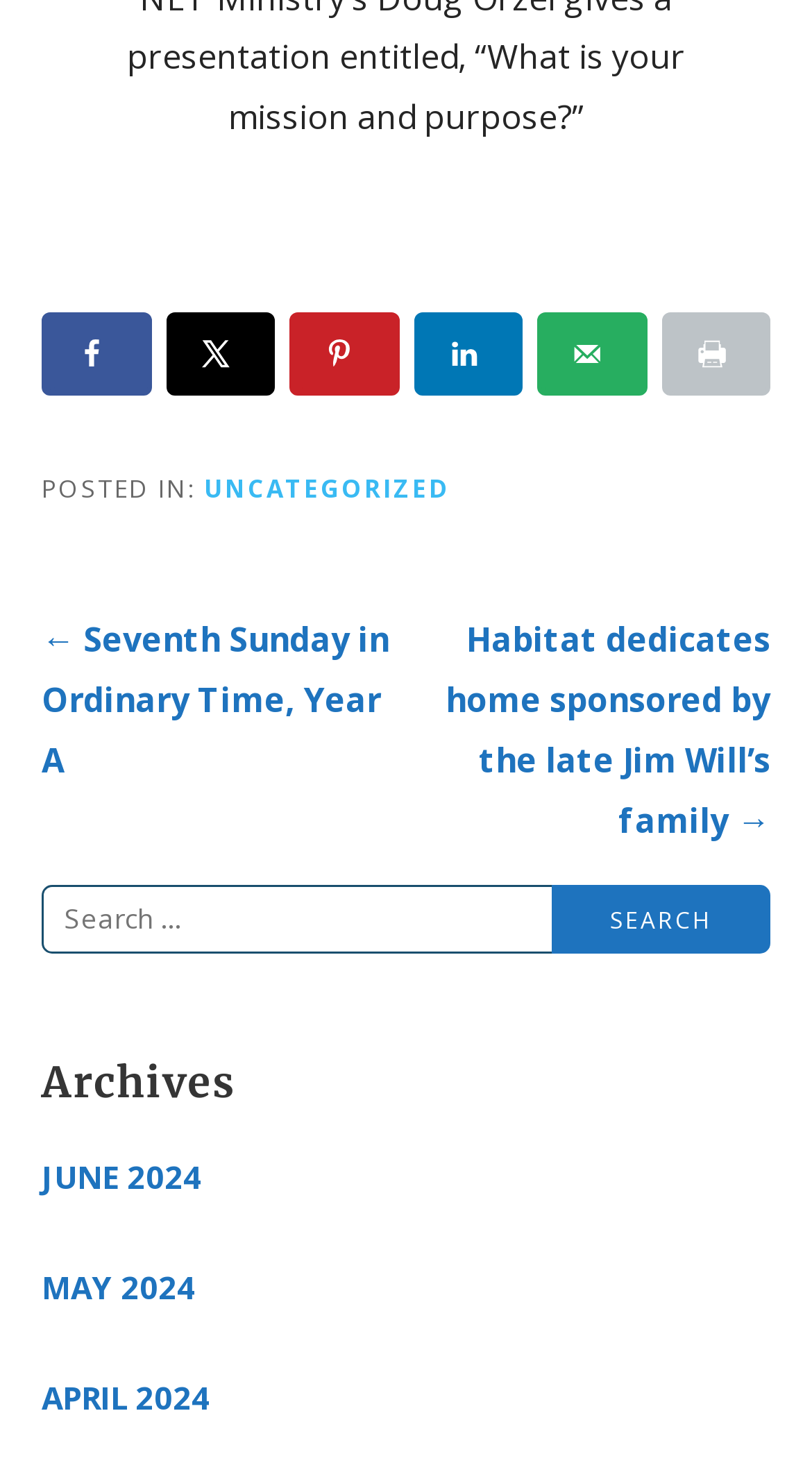From the element description: "parent_node: Search for: value="Search"", extract the bounding box coordinates of the UI element. The coordinates should be expressed as four float numbers between 0 and 1, in the order [left, top, right, bottom].

[0.679, 0.598, 0.949, 0.644]